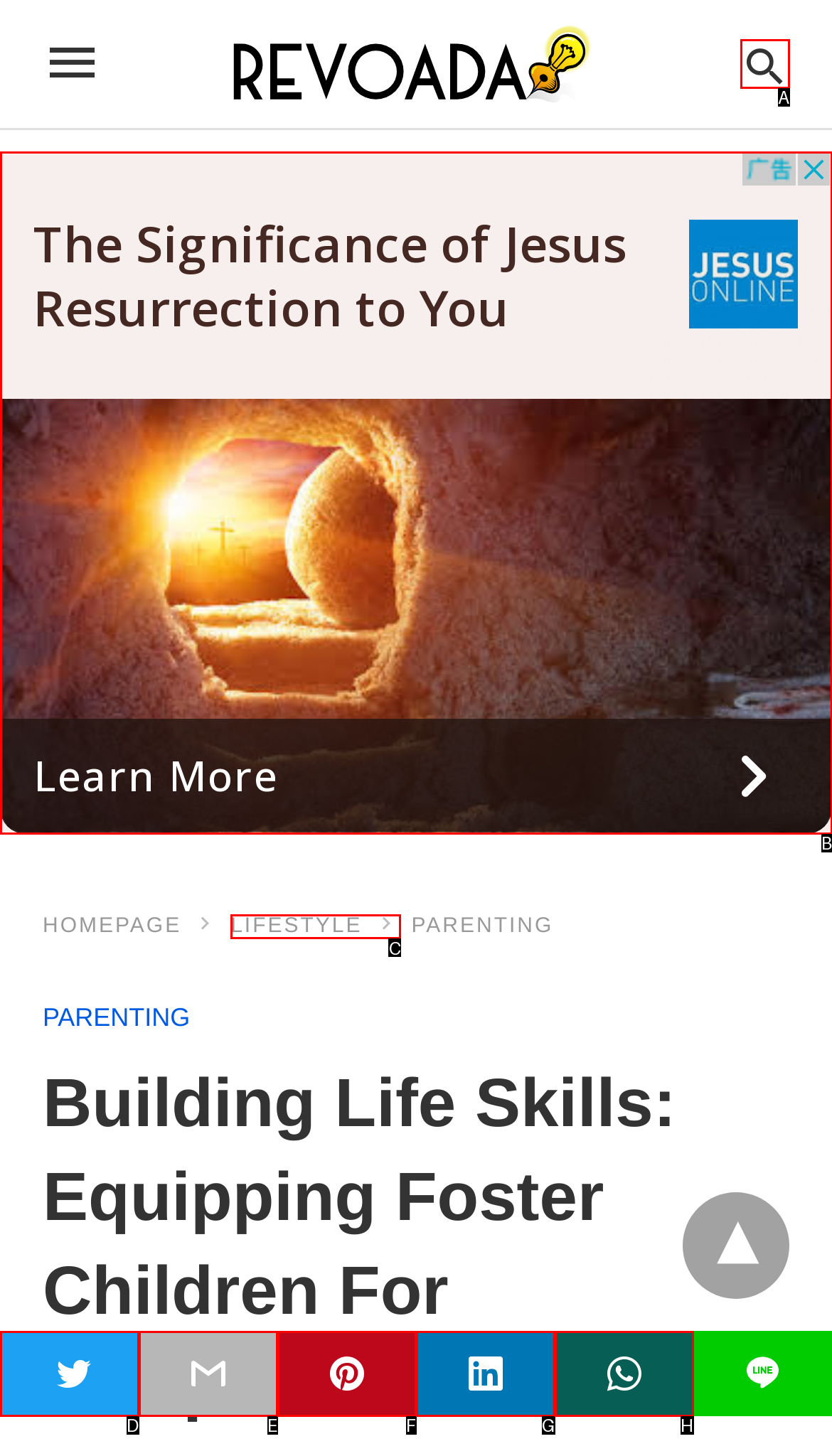Identify the correct UI element to click to follow this instruction: browse lifestyle page
Respond with the letter of the appropriate choice from the displayed options.

C